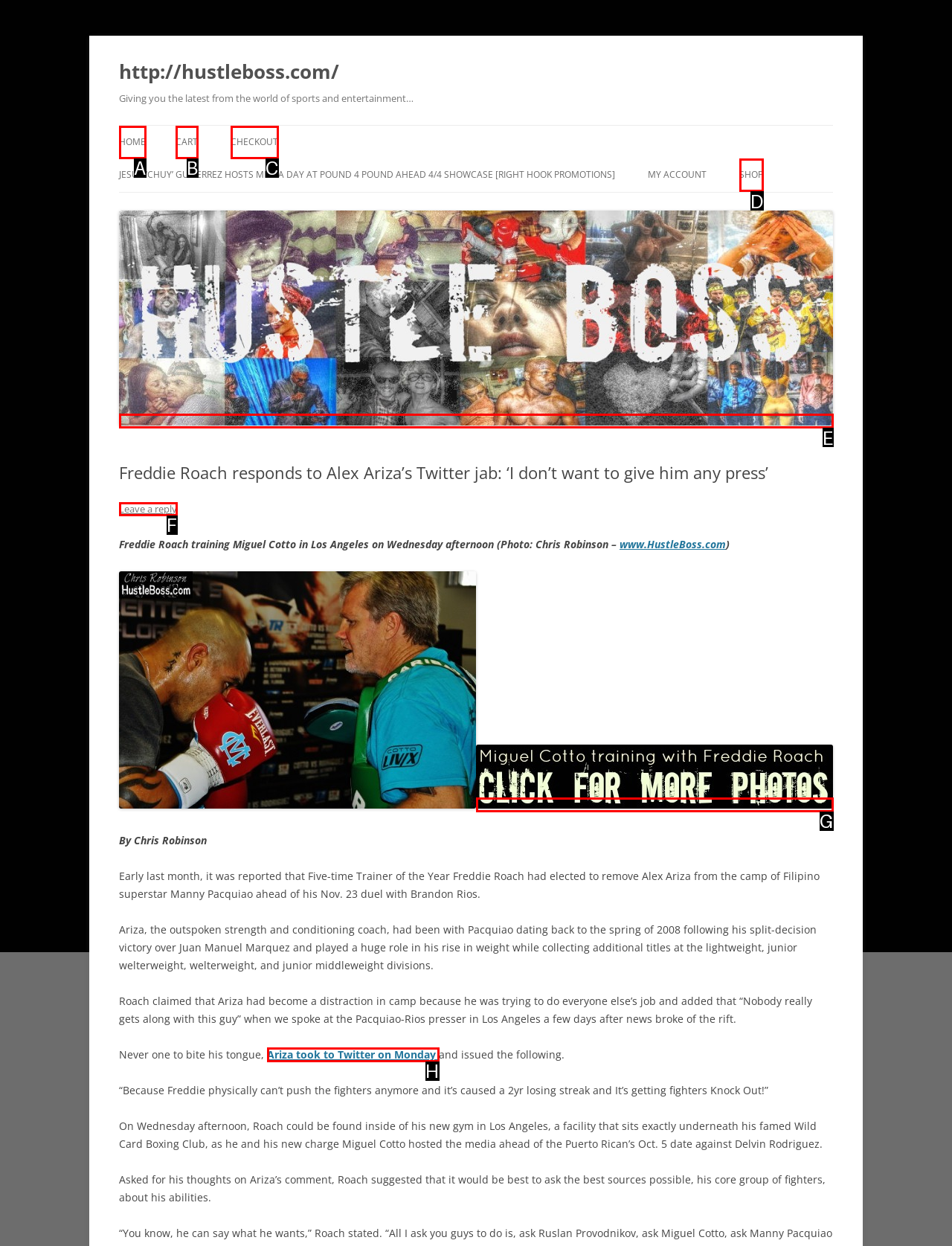Which lettered option should be clicked to perform the following task: Click on the link to leave a reply
Respond with the letter of the appropriate option.

F